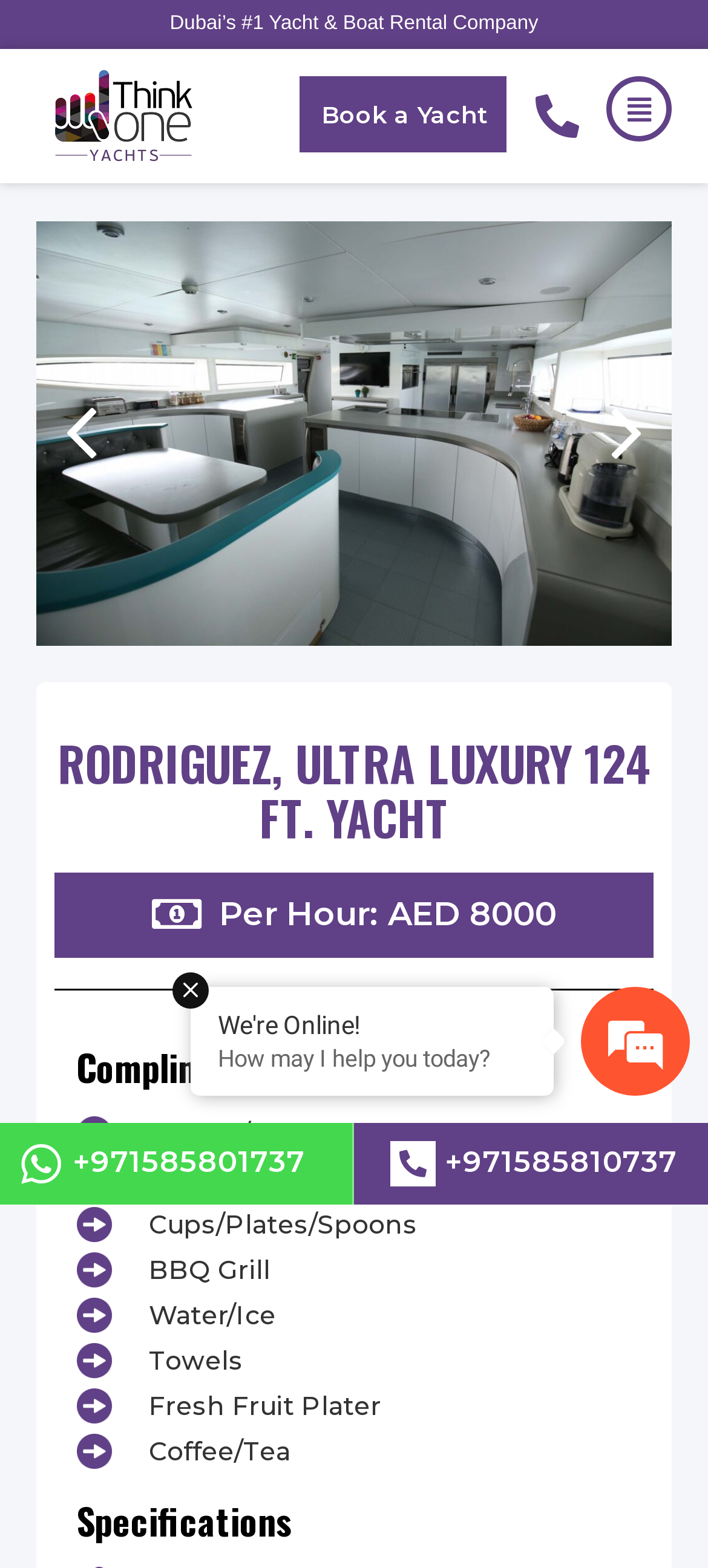How much does it cost to rent the yacht per hour?
Based on the screenshot, give a detailed explanation to answer the question.

The cost of renting the yacht per hour can be found in the static text element 'Per Hour: AED 8000' which is located below the yacht's name.